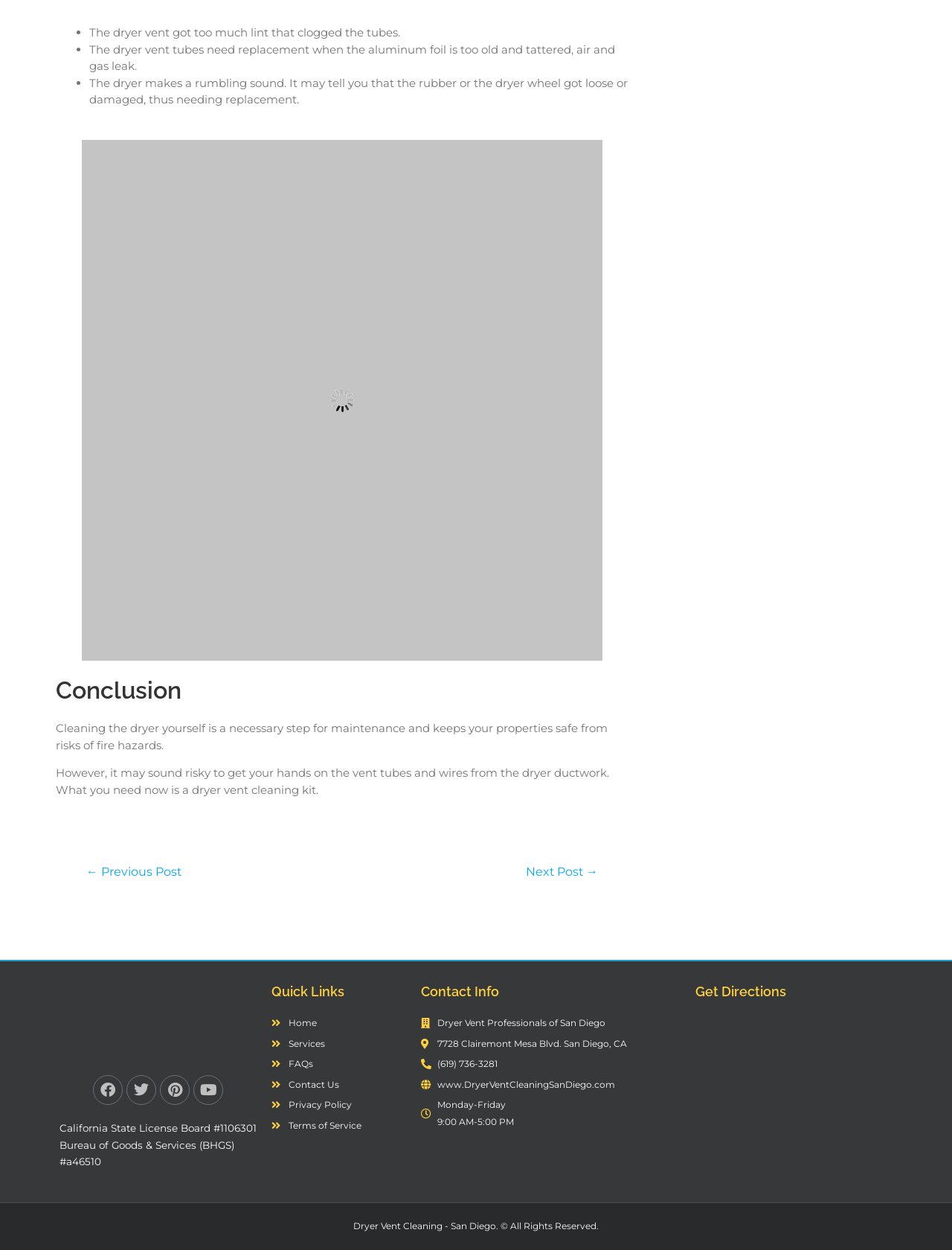Locate the bounding box of the UI element defined by this description: "Contact Us". The coordinates should be given as four float numbers between 0 and 1, formatted as [left, top, right, bottom].

[0.285, 0.861, 0.427, 0.874]